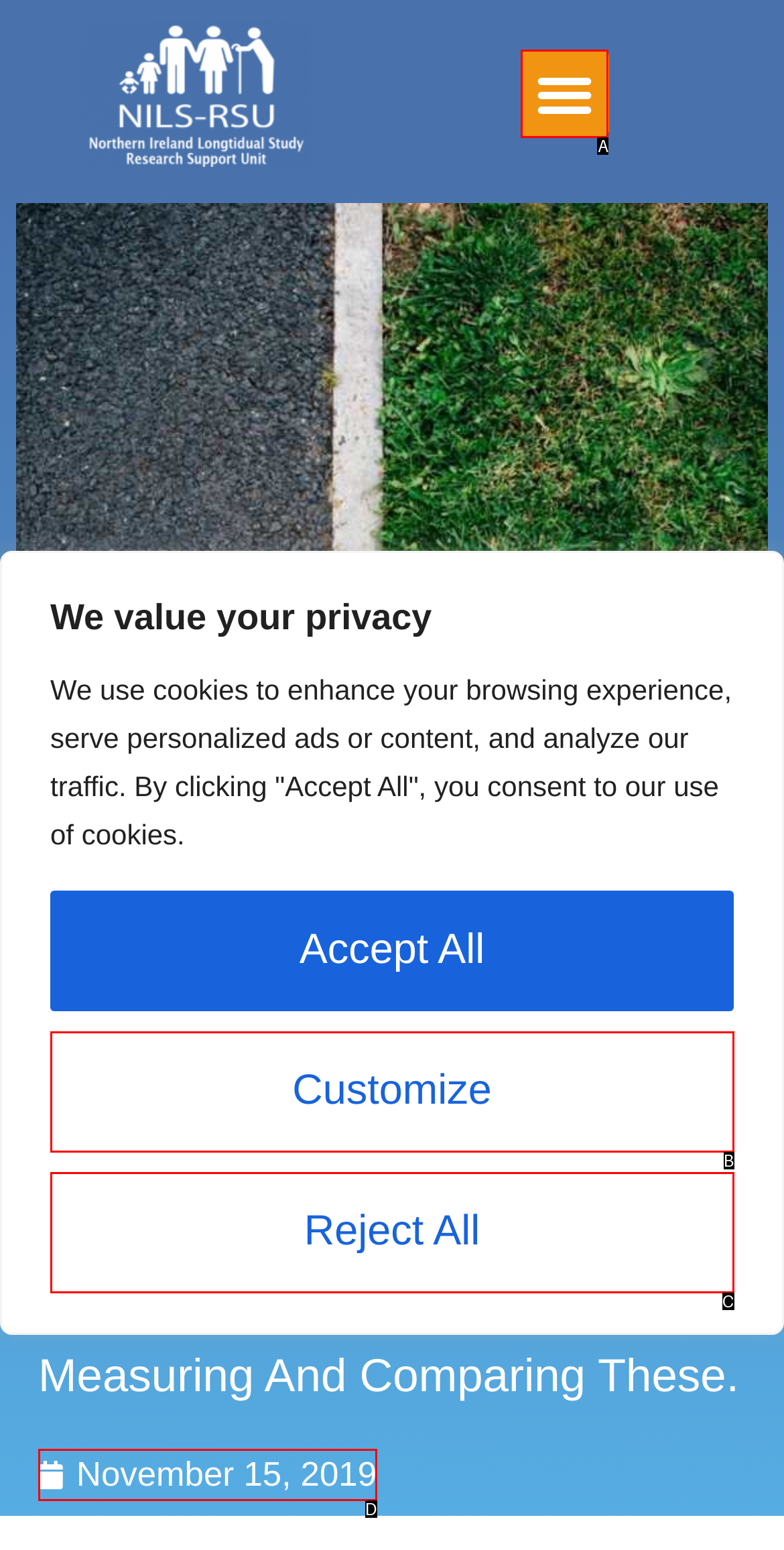From the choices provided, which HTML element best fits the description: Menu? Answer with the appropriate letter.

A